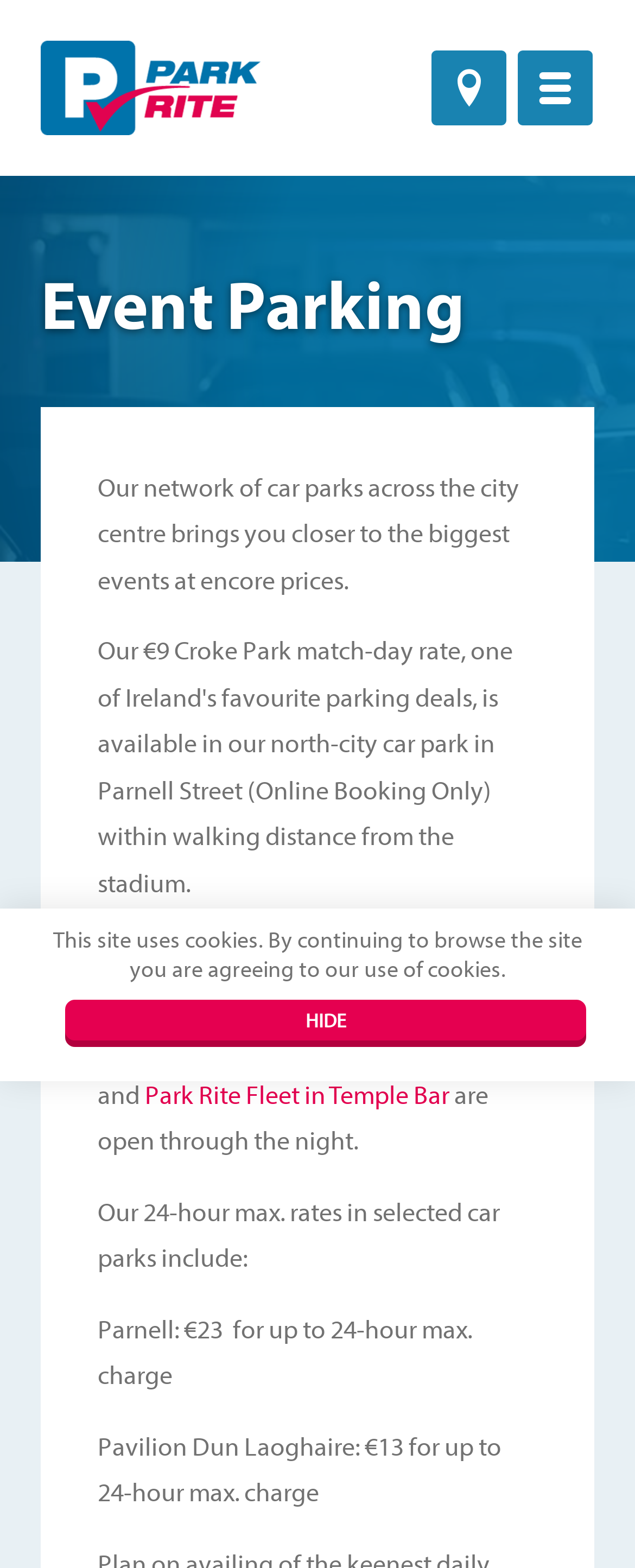Please provide a brief answer to the following inquiry using a single word or phrase:
What is the maximum charge for 24 hours in Parnell car park?

€23